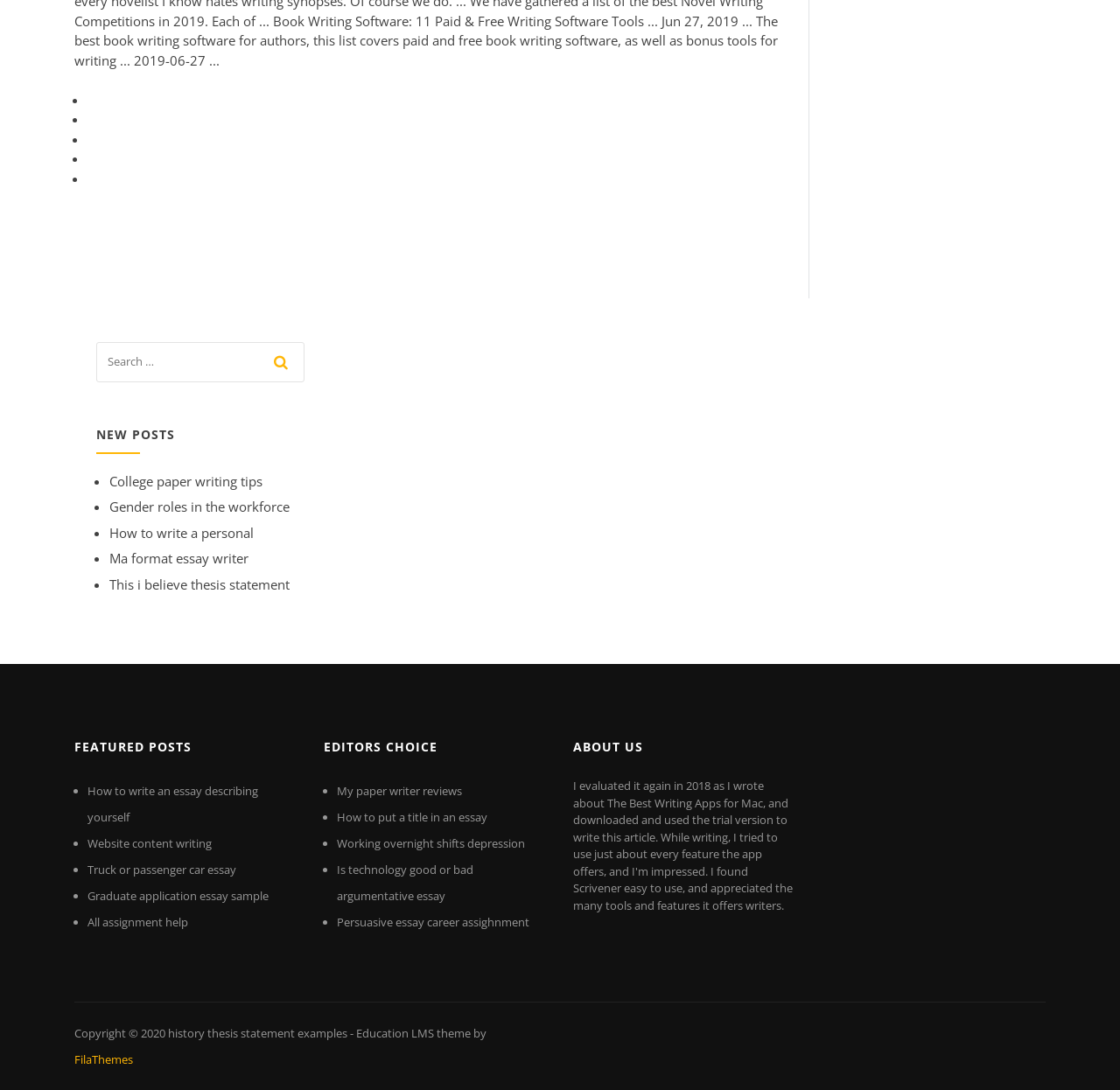Could you locate the bounding box coordinates for the section that should be clicked to accomplish this task: "learn about the website".

[0.512, 0.669, 0.711, 0.702]